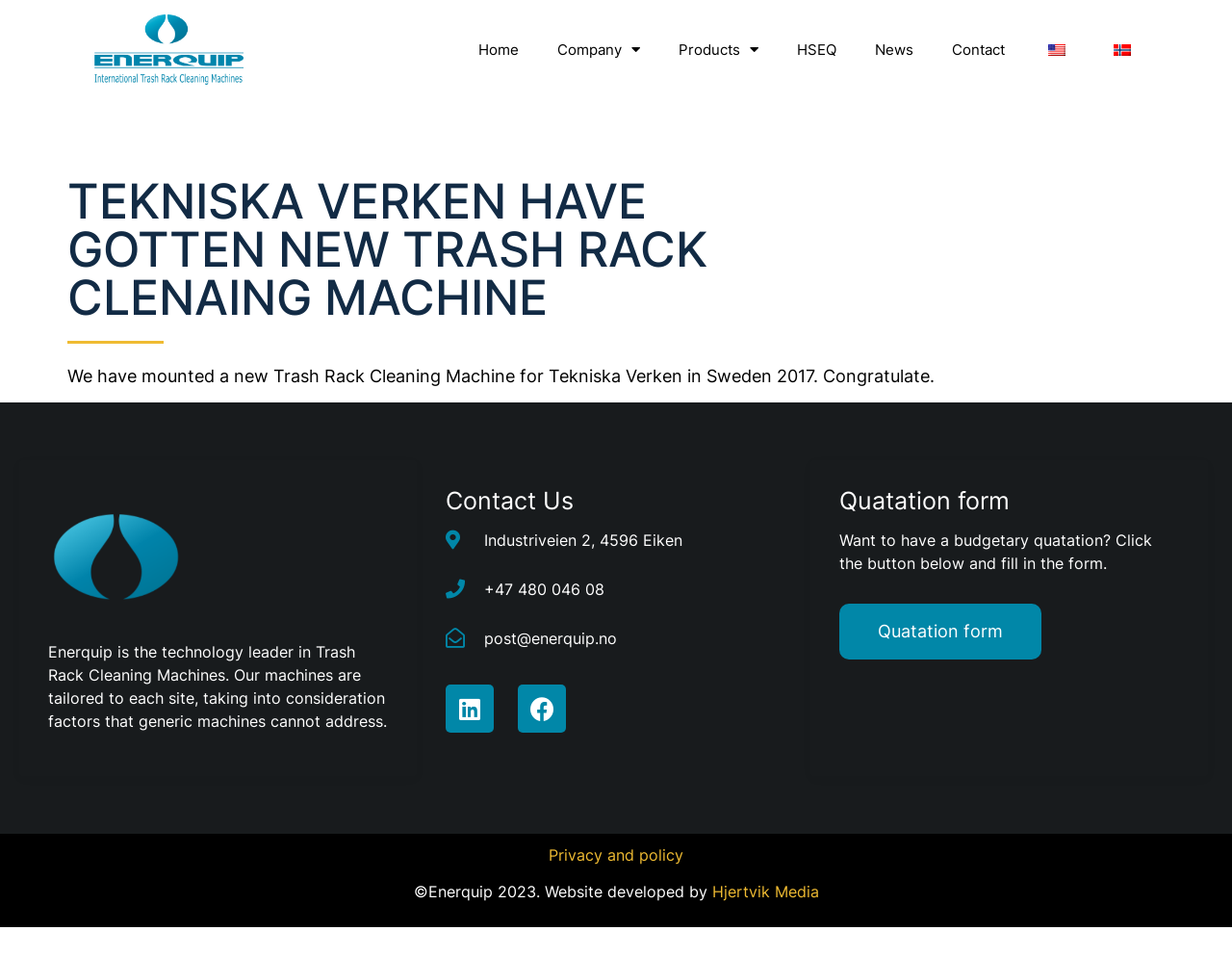Please identify the coordinates of the bounding box that should be clicked to fulfill this instruction: "Click the Quatation form button".

[0.681, 0.631, 0.845, 0.69]